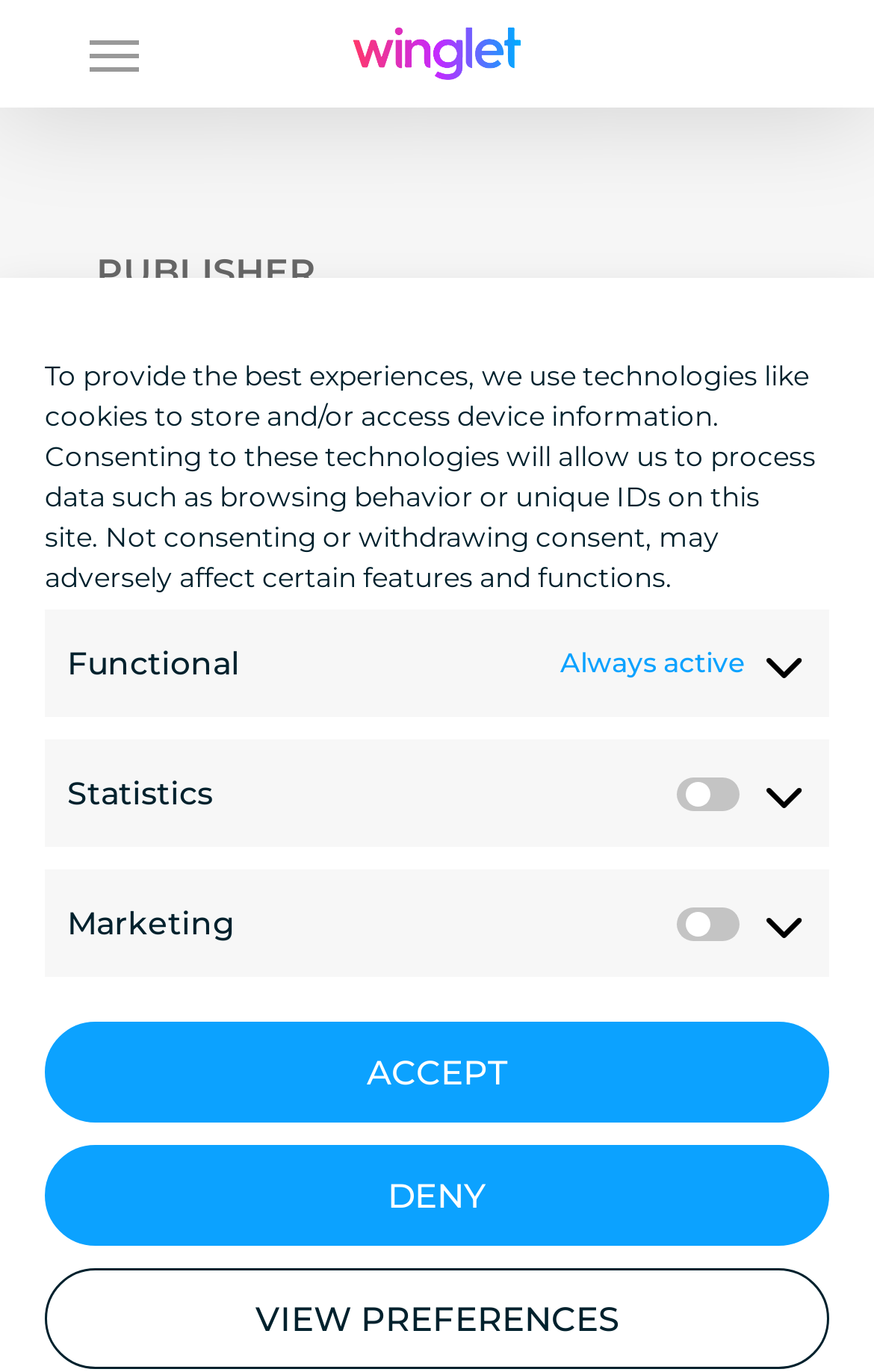Please determine the bounding box of the UI element that matches this description: VIEW PREFERENCES. The coordinates should be given as (top-left x, top-left y, bottom-right x, bottom-right y), with all values between 0 and 1.

[0.051, 0.924, 0.949, 0.998]